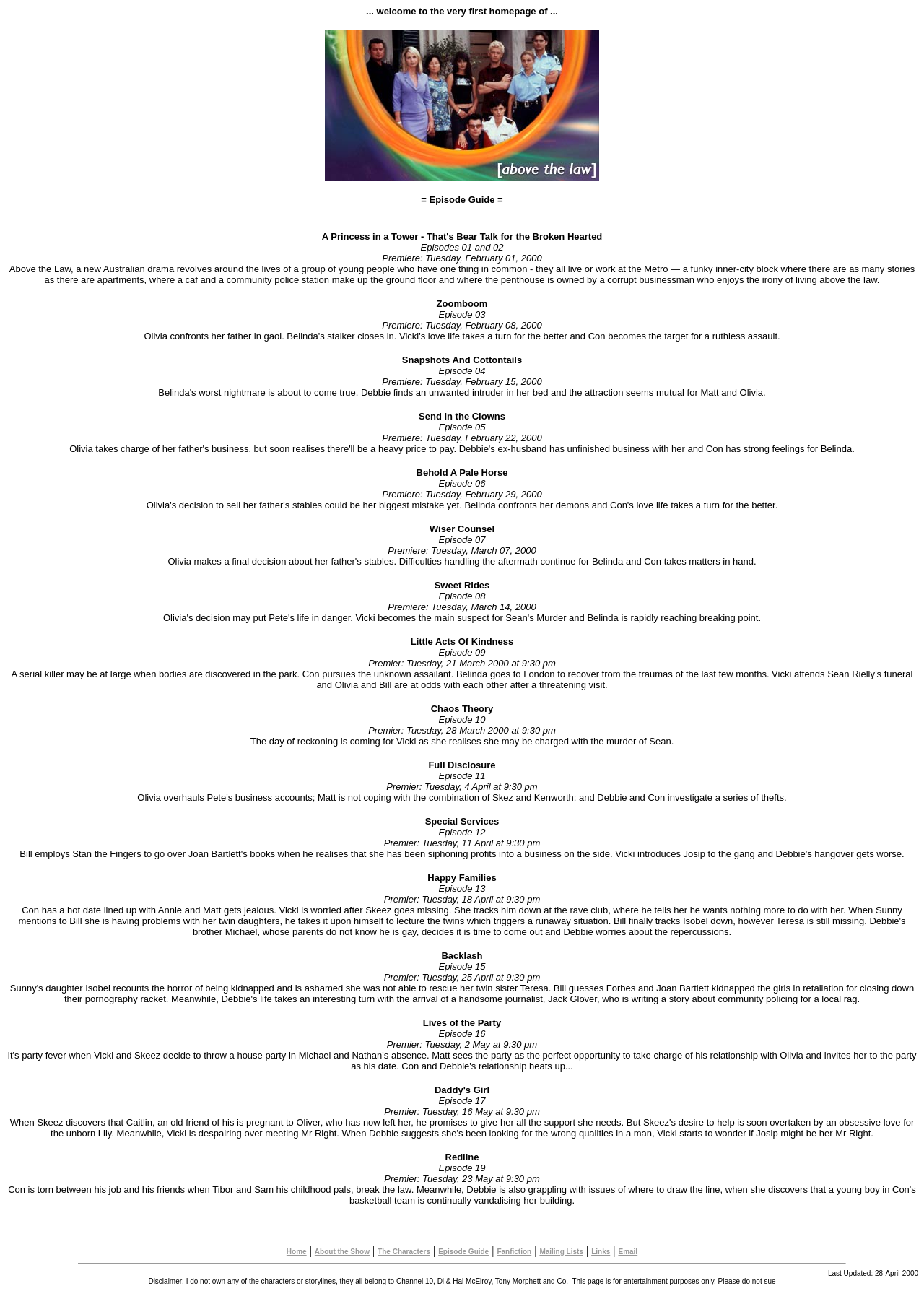Using the information from the screenshot, answer the following question thoroughly:
What is the name of the TV show?

The name of the TV show can be found in the title of the webpage, which is 'Above the Law / Episode Guide'. This suggests that the webpage is related to the TV show 'Above the Law' and provides an episode guide for it.